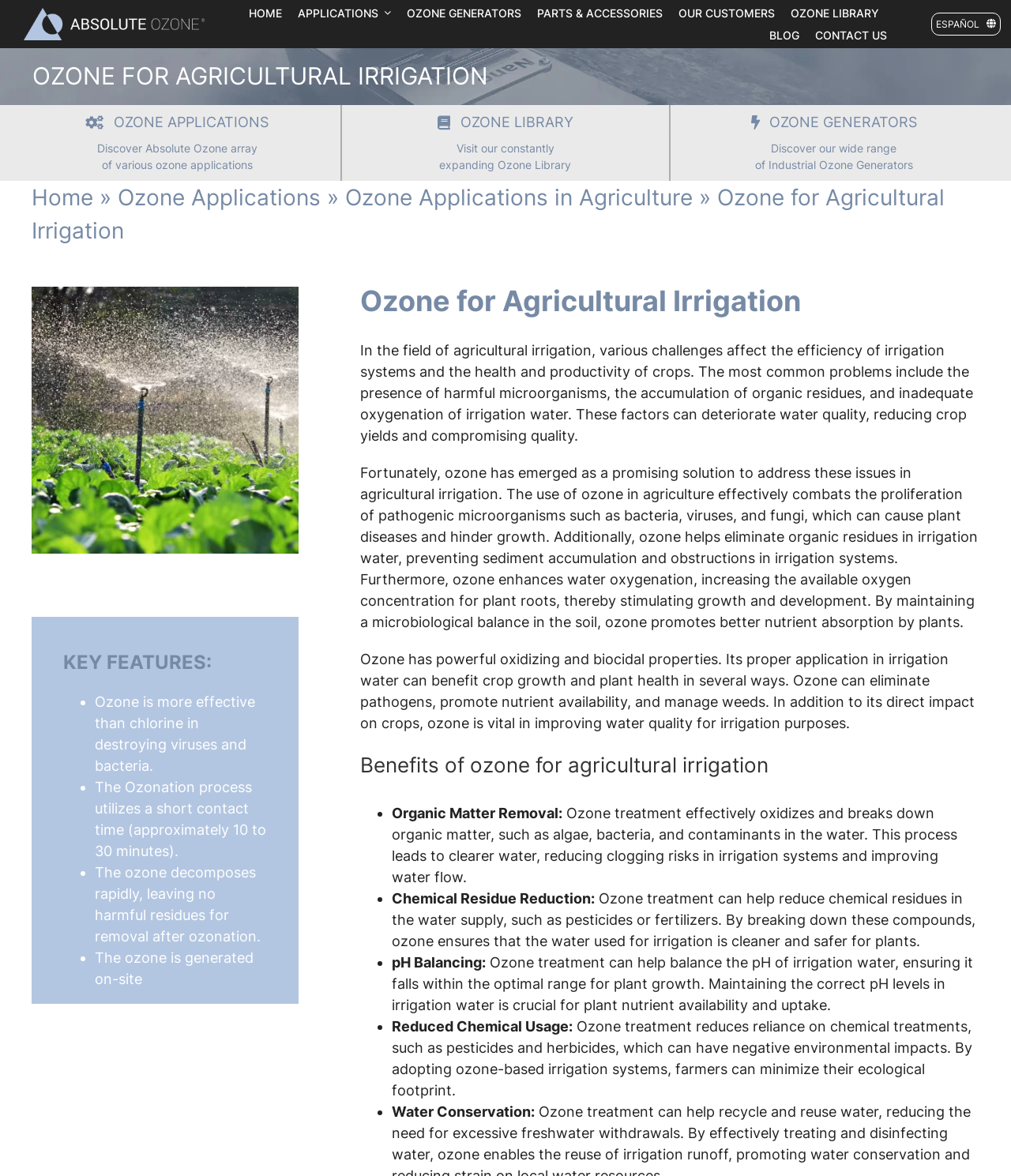What is the effect of ozone on chemical residues in irrigation water?
Refer to the screenshot and respond with a concise word or phrase.

Reduces chemical residues